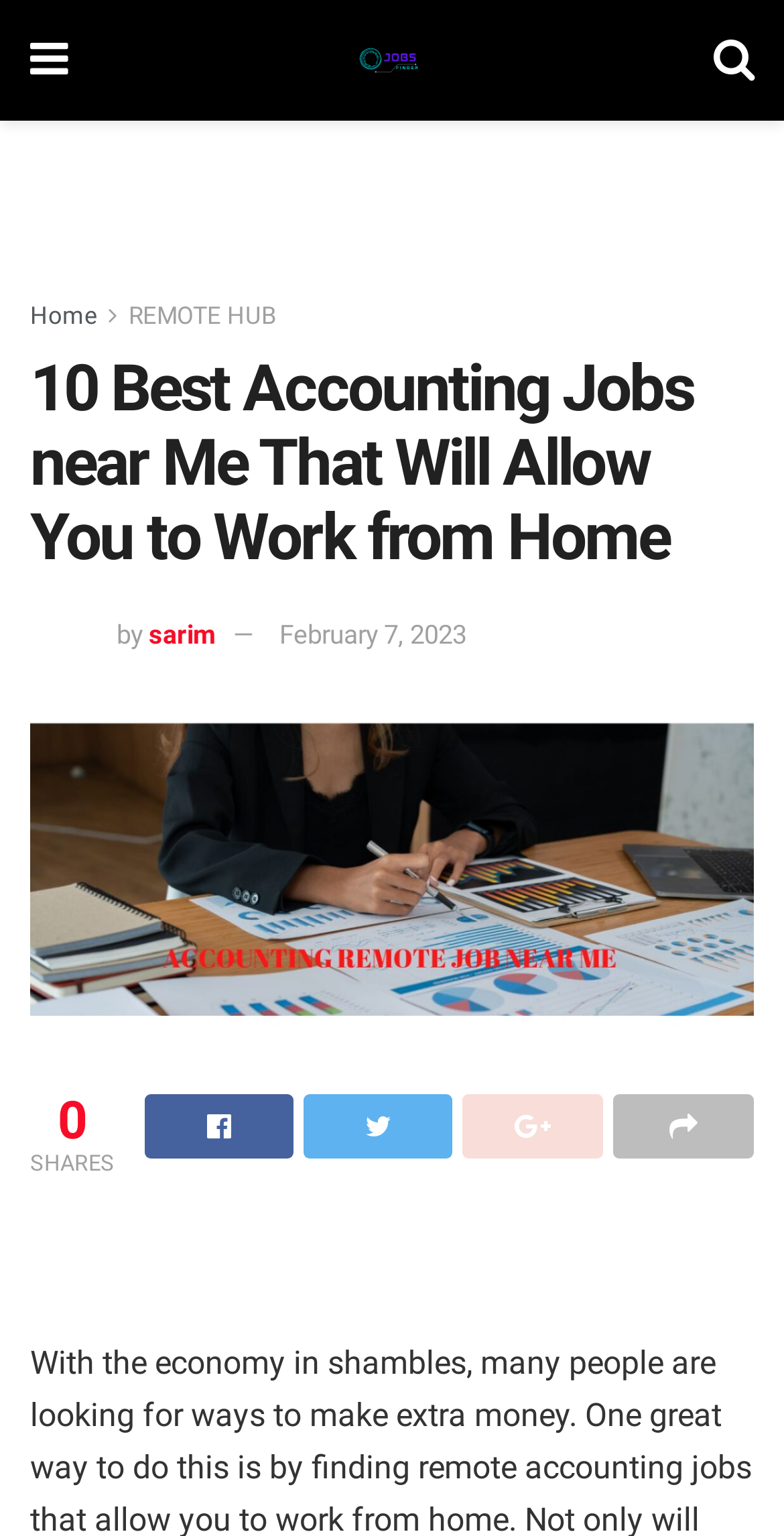Provide a thorough description of the webpage's content and layout.

The webpage appears to be a blog post or article about remote accounting jobs. At the top left, there is a small icon and a link to "JOBS FINDER HUB", which is likely the website's logo. Next to it, there is a link to "Home" and another link to "REMOTE HUB". 

Below these links, there is a large heading that reads "10 Best Accounting Jobs near Me That Will Allow You to Work from Home". This heading spans almost the entire width of the page. 

To the right of the heading, there is a small image of a person, likely the author of the article, with their name "sarim" written next to it. The date "February 7, 2023" is also displayed nearby. 

Below the heading, there is a large link that reads "accounting remote job near me", which takes up almost the entire width of the page. This link likely leads to a search result or a related article. 

At the bottom of the page, there are several social media links, including Facebook, Twitter, LinkedIn, and Pinterest, represented by their respective icons. The text "SHARES" is written above these icons.